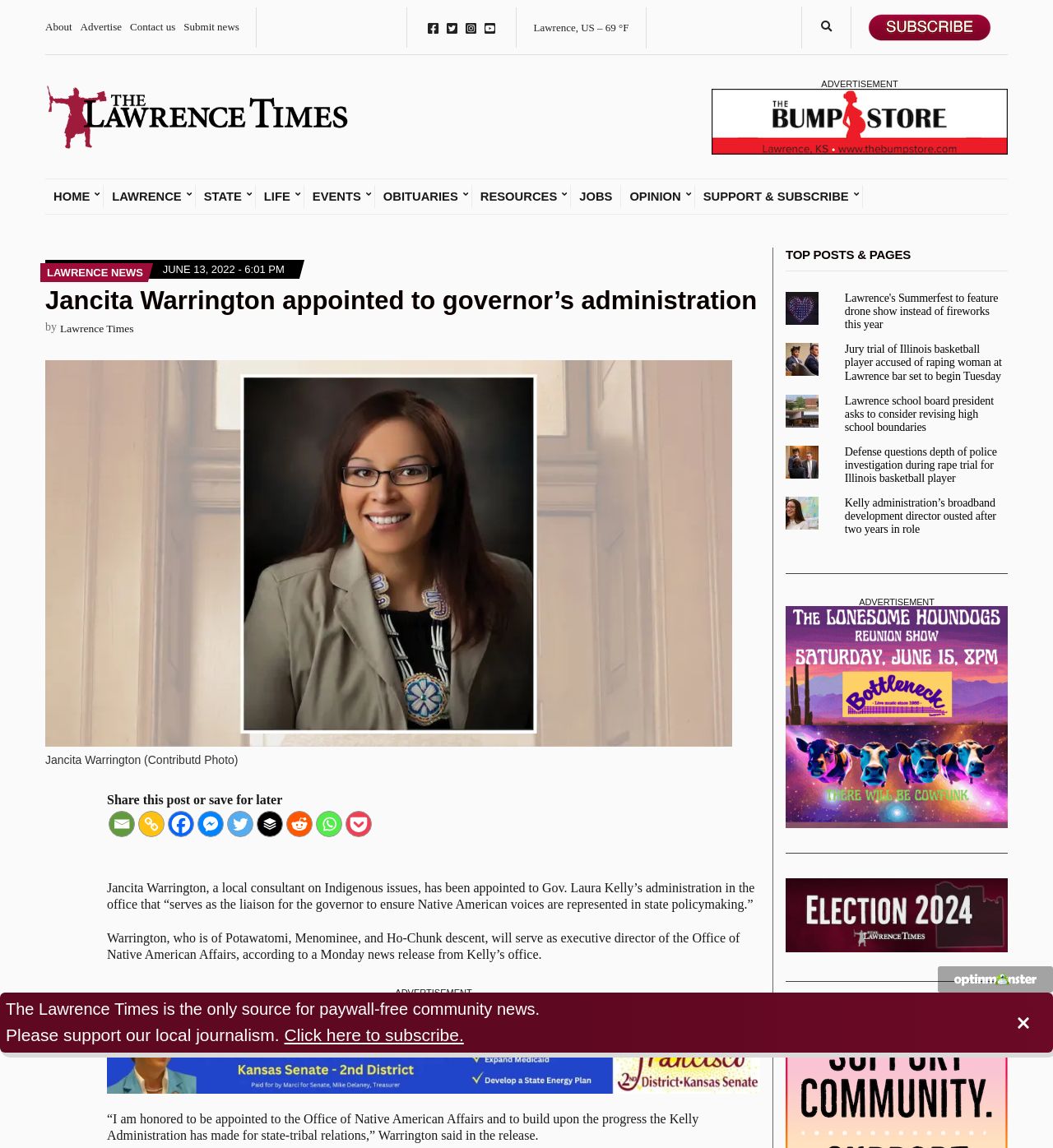What is Jancita Warrington appointed to?
Answer with a single word or short phrase according to what you see in the image.

Gov. Laura Kelly's administration